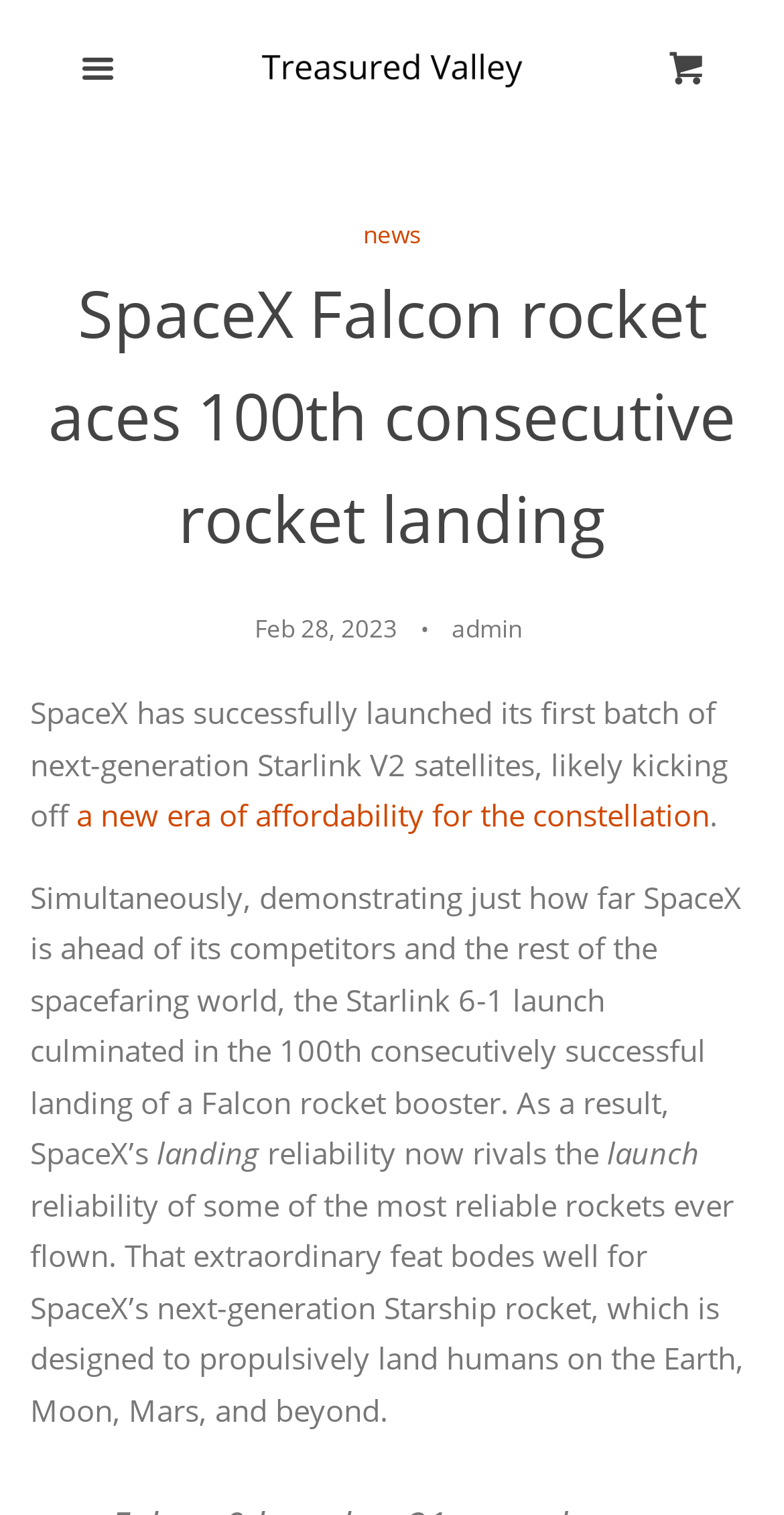Determine the bounding box coordinates of the clickable element to achieve the following action: 'Click the 'Home' link'. Provide the coordinates as four float values between 0 and 1, formatted as [left, top, right, bottom].

[0.0, 0.0, 0.641, 0.08]